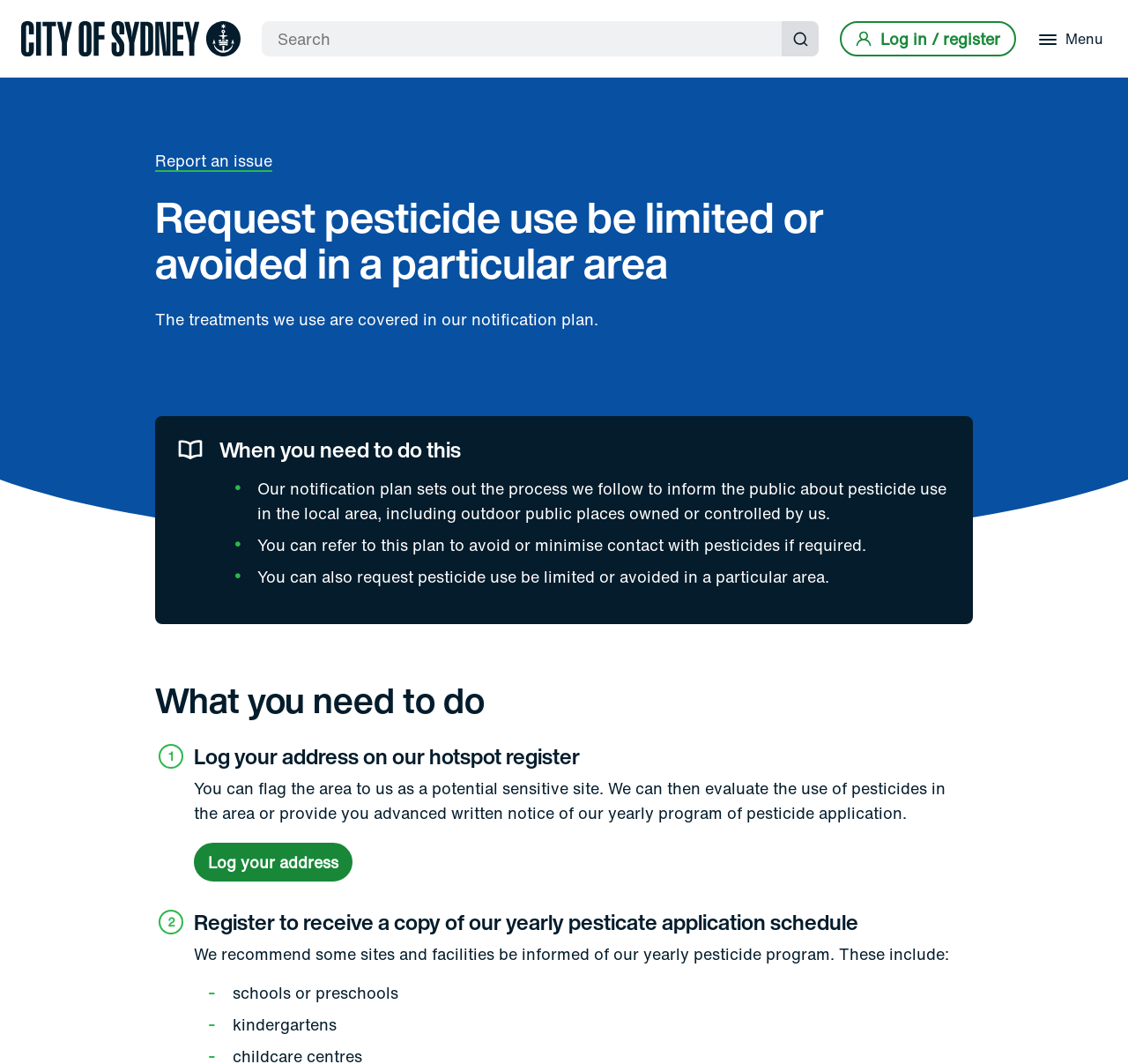What can I do to avoid or minimise contact with pesticides?
Can you provide an in-depth and detailed response to the question?

According to the webpage, I can refer to the City of Sydney's notification plan to avoid or minimise contact with pesticides, which sets out the process they follow to inform the public about pesticide use in local areas.